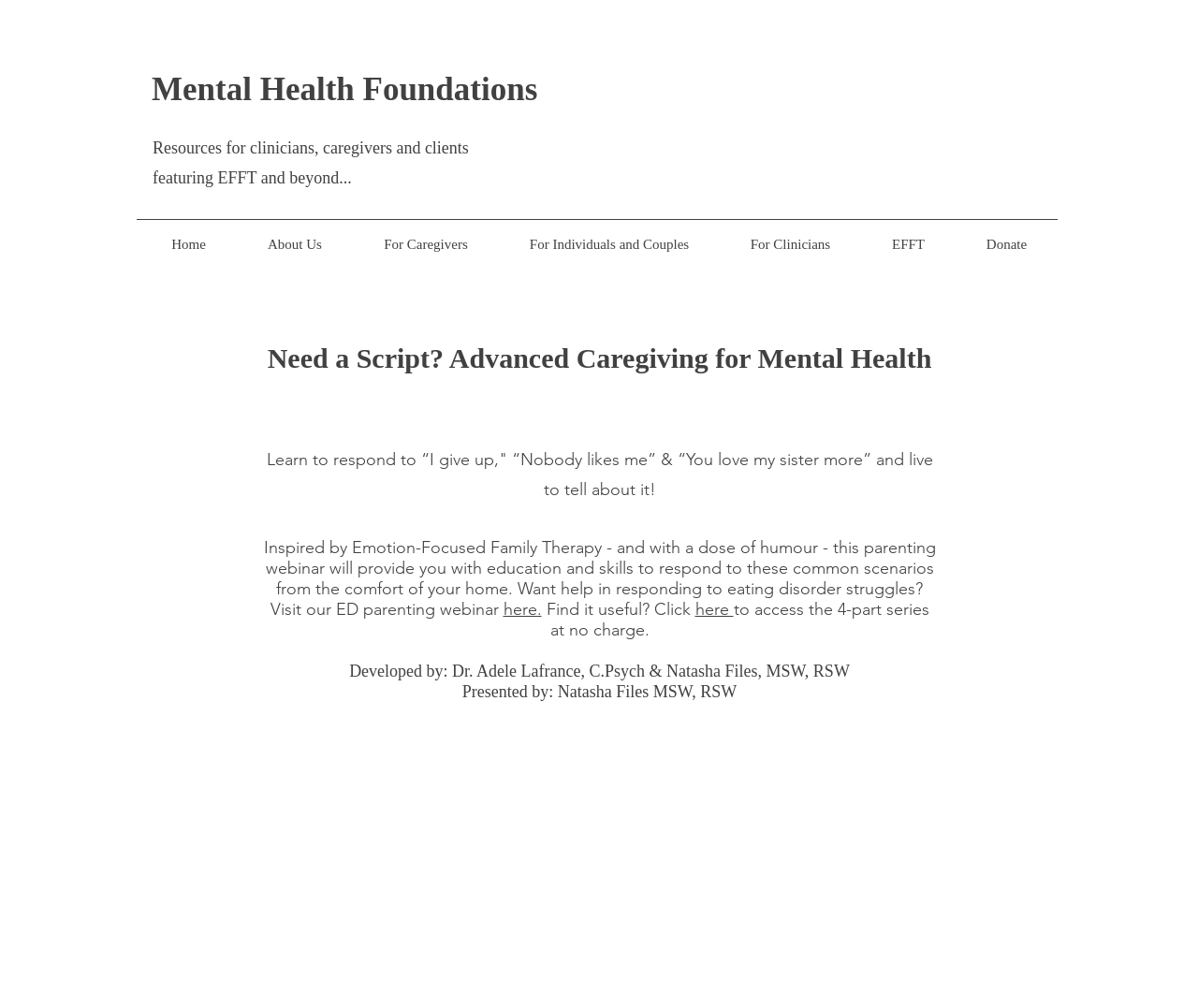Give a concise answer of one word or phrase to the question: 
What is the main topic of this webpage?

Mental Health